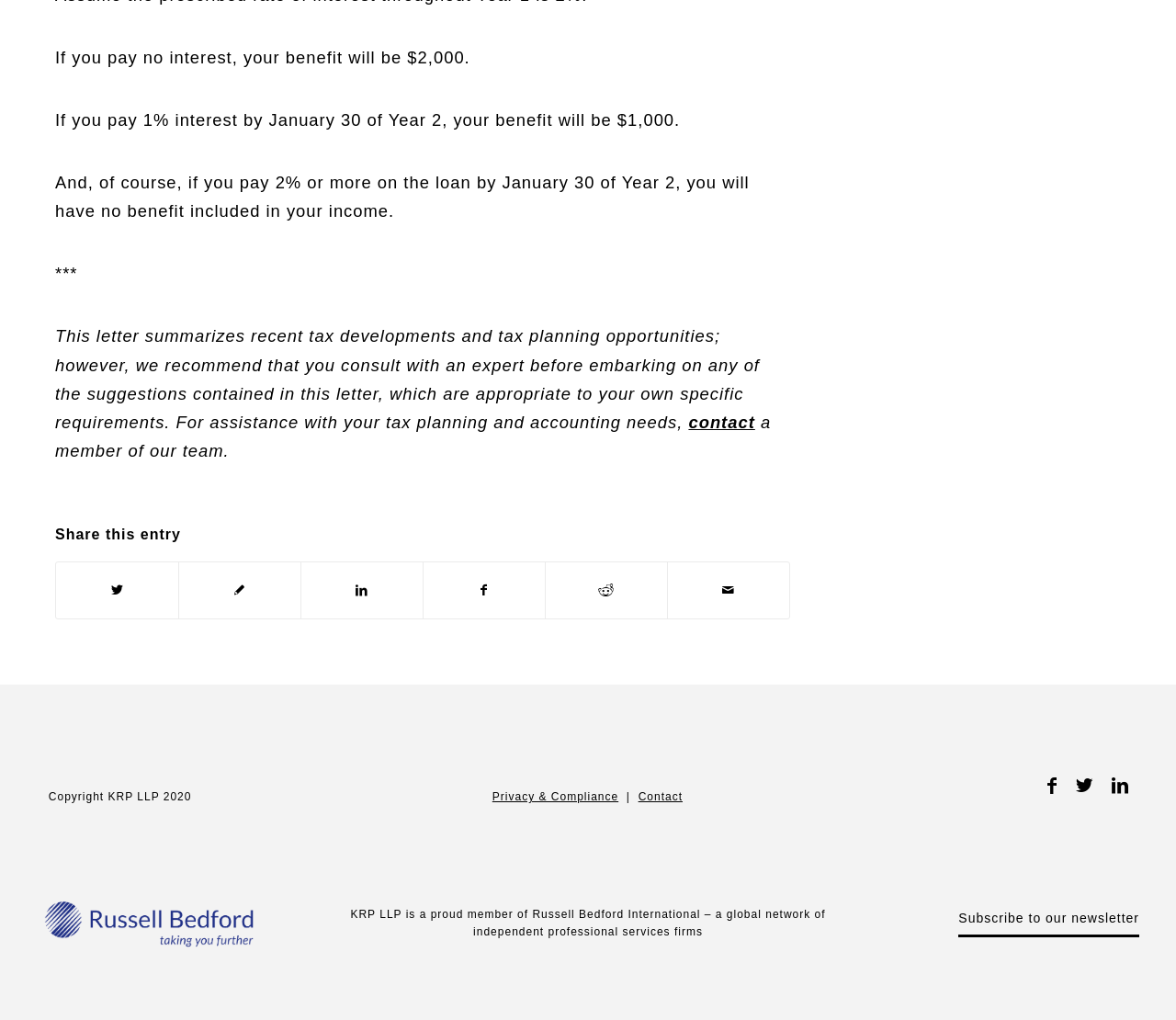Find the bounding box coordinates for the area that must be clicked to perform this action: "subscribe to the newsletter".

[0.815, 0.892, 0.969, 0.919]